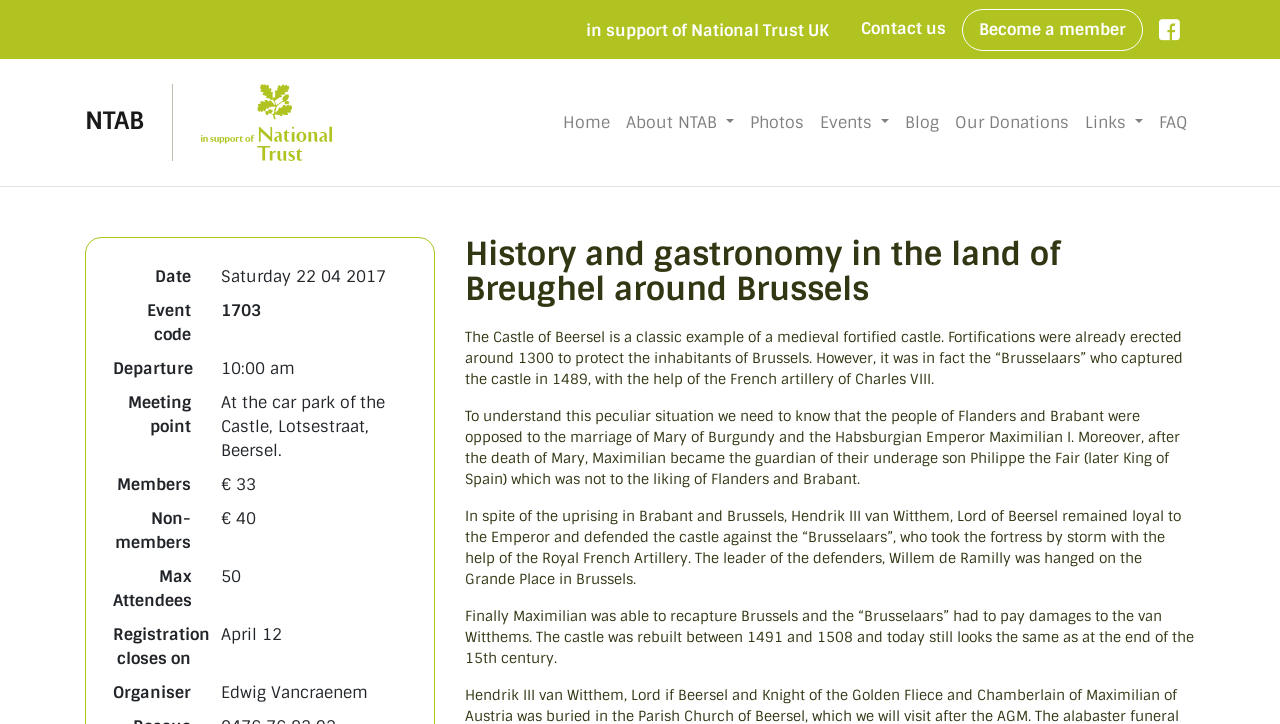What is the event code for this event?
Look at the image and answer with only one word or phrase.

1703